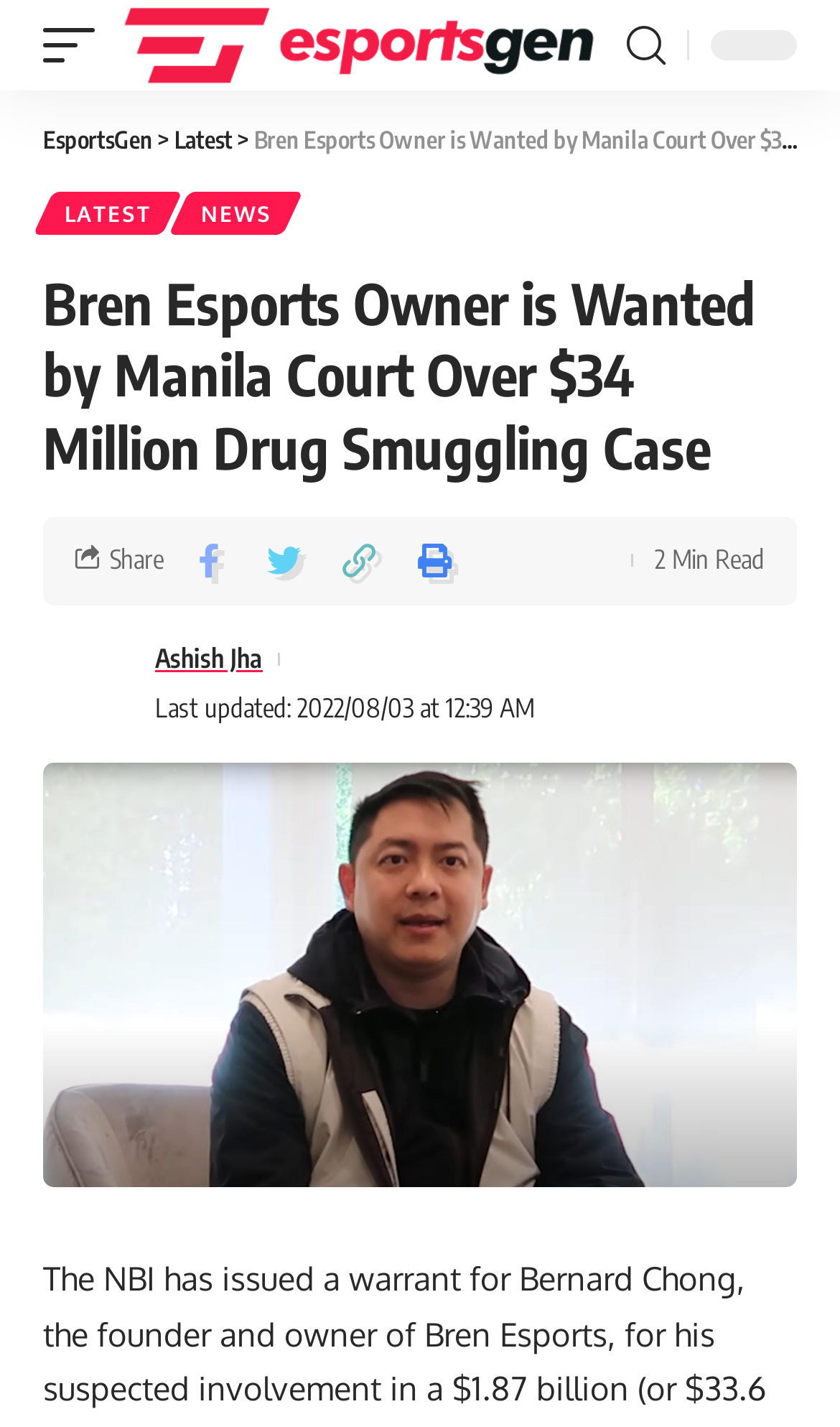How long does it take to read the article?
Give a detailed response to the question by analyzing the screenshot.

The answer can be found by looking at the static text element with the text '2 Min Read', which suggests that it takes 2 minutes to read the article.